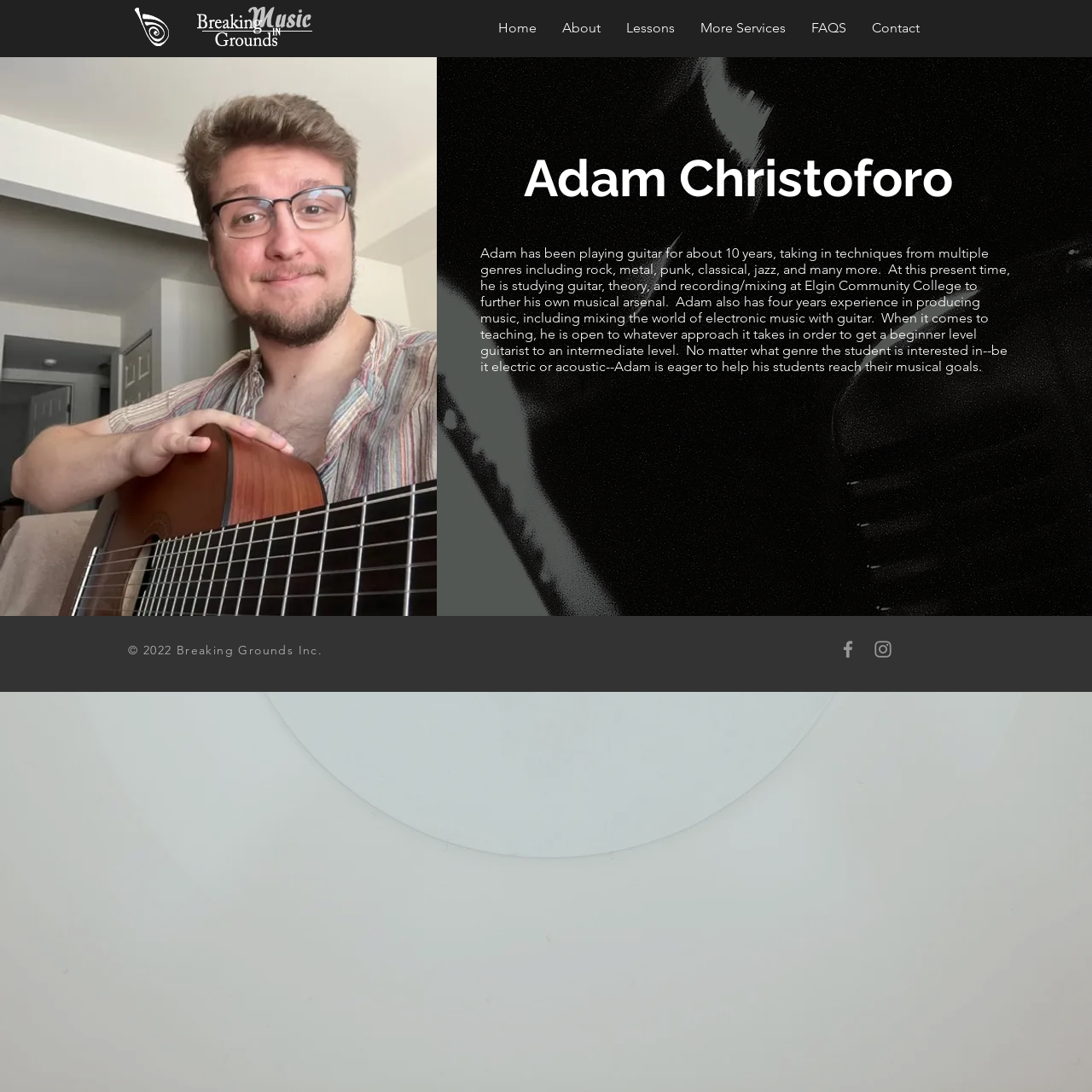What is the genre of music Adam is studying? Analyze the screenshot and reply with just one word or a short phrase.

Jazz